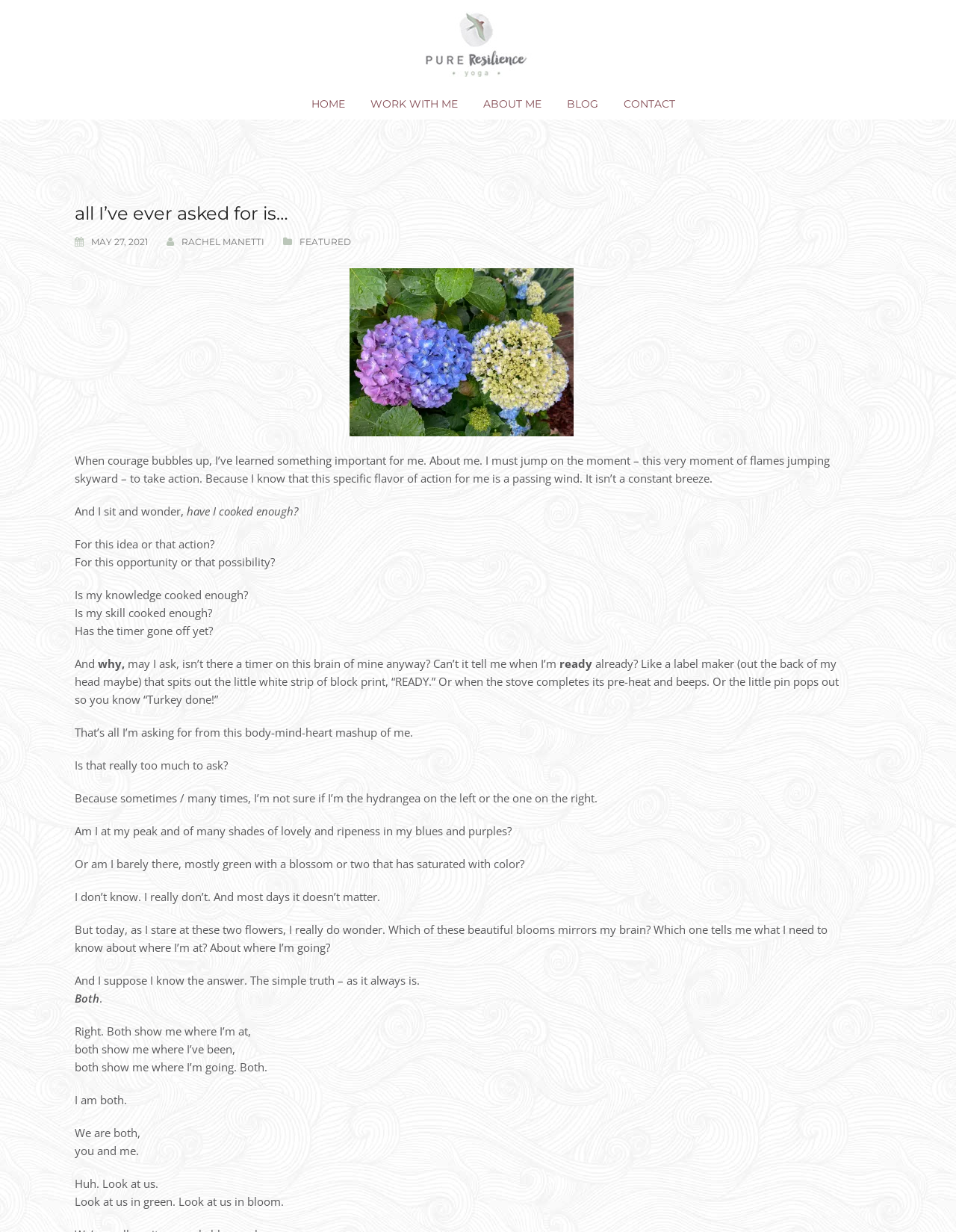Kindly determine the bounding box coordinates for the clickable area to achieve the given instruction: "Fill out the online form".

None